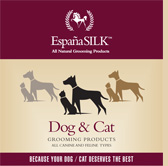What is emphasized in the tagline?
Utilize the information in the image to give a detailed answer to the question.

The tagline 'All Natural Grooming Products' emphasizes the company's commitment to using high-quality, natural ingredients in their products, which appeals to conscientious pet owners seeking top-notch grooming solutions for their pets.